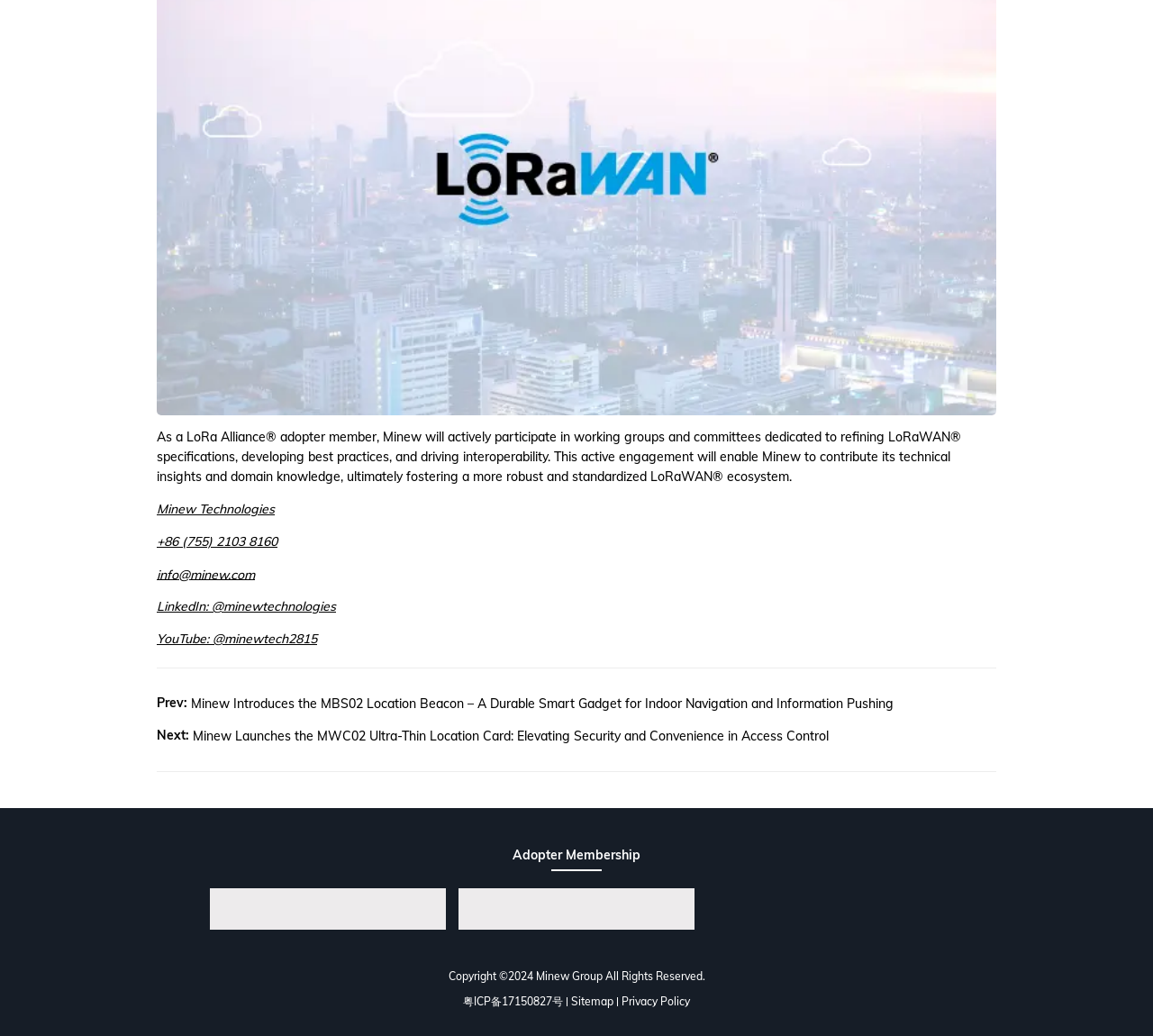Use a single word or phrase to answer the question: What is the company name?

Minew Technologies